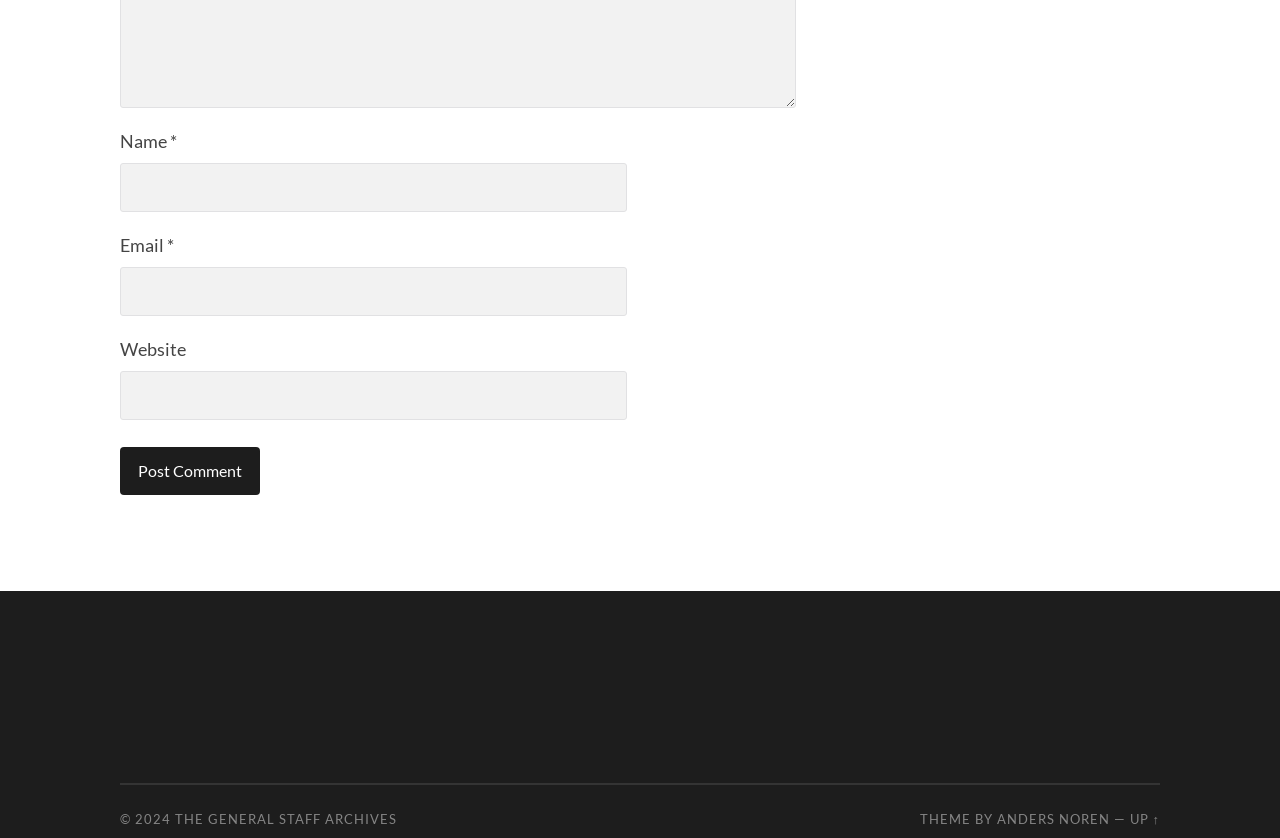What is the copyright year?
Give a detailed and exhaustive answer to the question.

The copyright year is 2024, which is indicated by the StaticText element with the text '© 2024'.